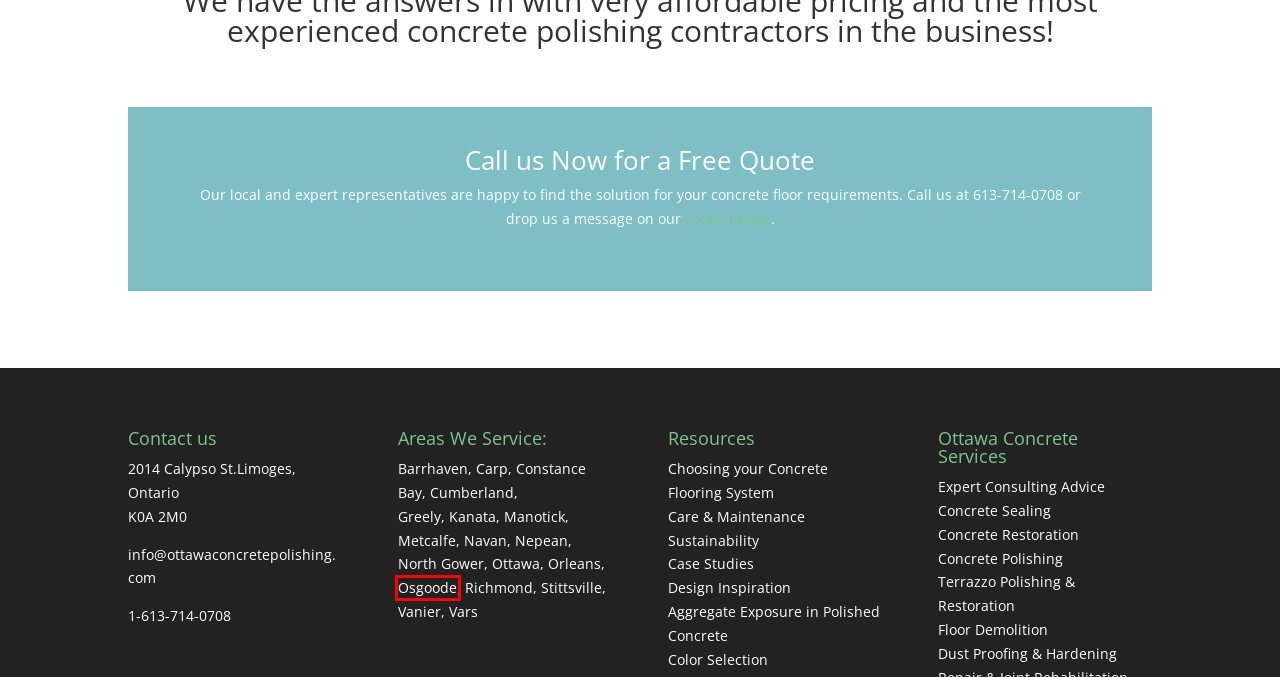Check out the screenshot of a webpage with a red rectangle bounding box. Select the best fitting webpage description that aligns with the new webpage after clicking the element inside the bounding box. Here are the candidates:
A. Concrete Floor Sealing | Cumberland Concrete Polishing & Sealing | OCP
B. Concrete Polishing | Orleans Concrete Polishing & Sealing | OCP
C. Osgoode Concrete Polishing & Sealing | OCP
D. Terrazzo Polishing | Terrazzo Restoration | OCP
E. Concrete Restoration | Restoration Concrete | OCP
F. Dust-Proofing & Hardening | Ottawa Concrete Polishing
G. Concrete Polishing | Richmond Concrete Polishing & Sealing | OCP
H. Concrete Sealing | North Gower Concrete Polishing & Sealing | OCP

C